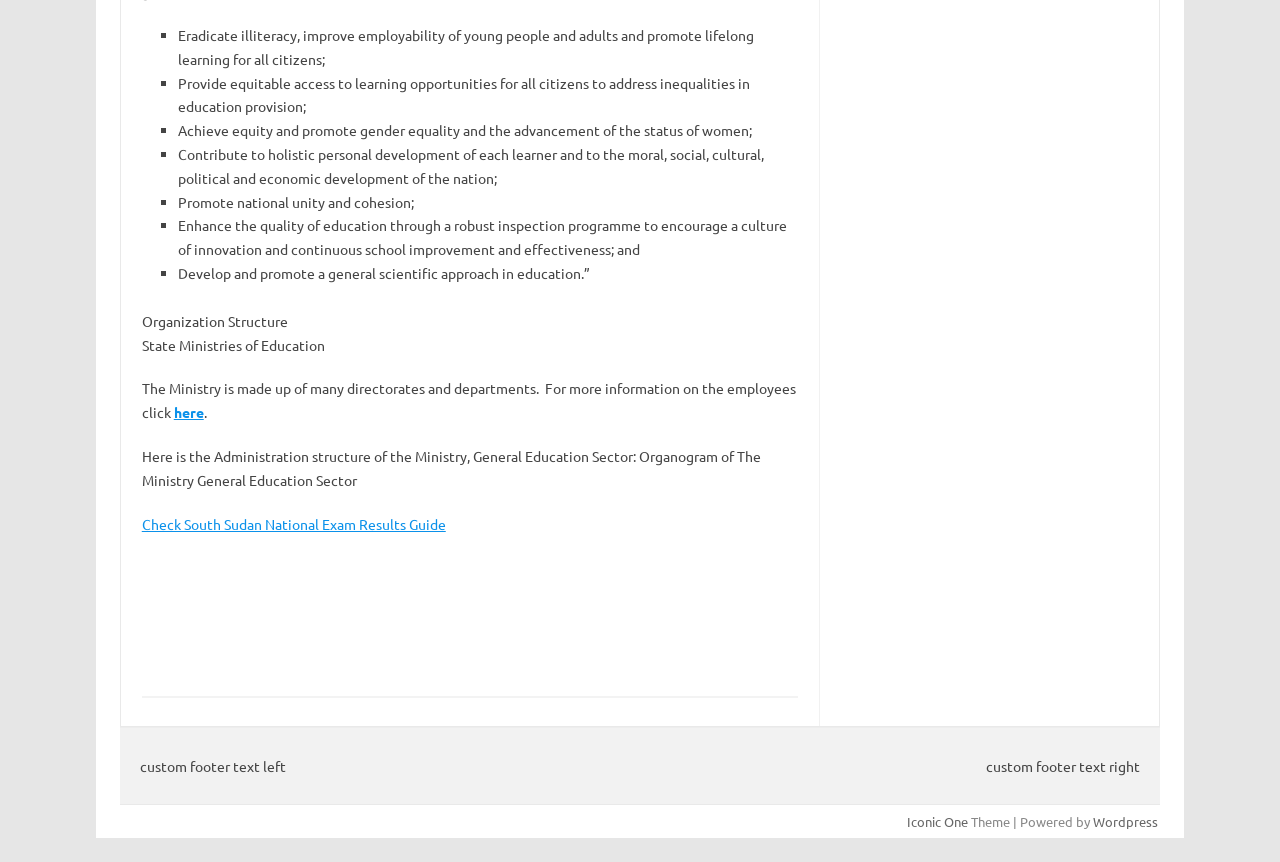How many objectives are listed on the webpage?
Give a one-word or short-phrase answer derived from the screenshot.

7